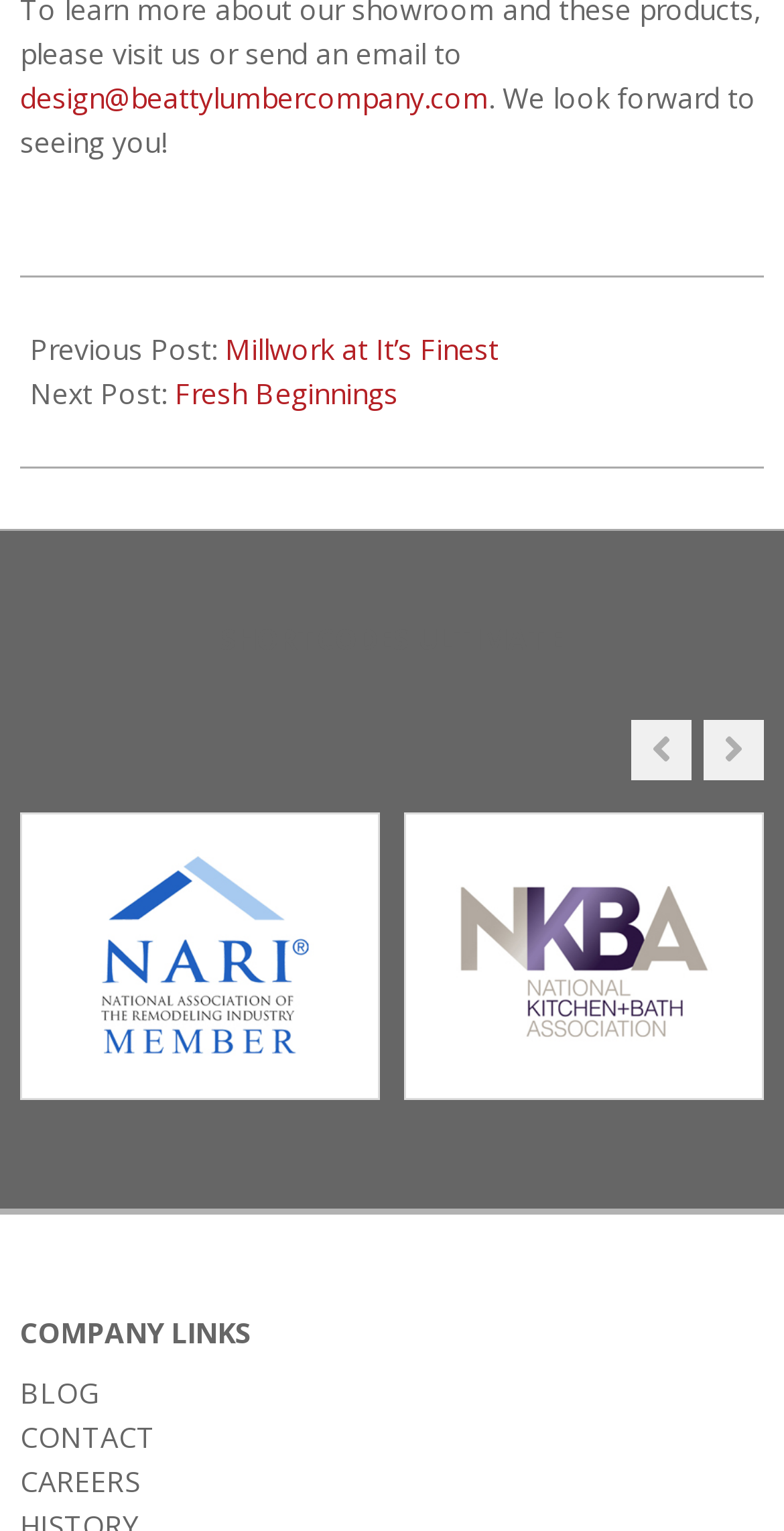What is the purpose of the buttons on the webpage?
Please respond to the question thoroughly and include all relevant details.

The button elements with coordinates [0.897, 0.47, 0.974, 0.509] and [0.805, 0.47, 0.882, 0.509] are labeled as 'Next slide' and 'Previous slide' respectively, indicating that their purpose is to navigate through the slides on the webpage.